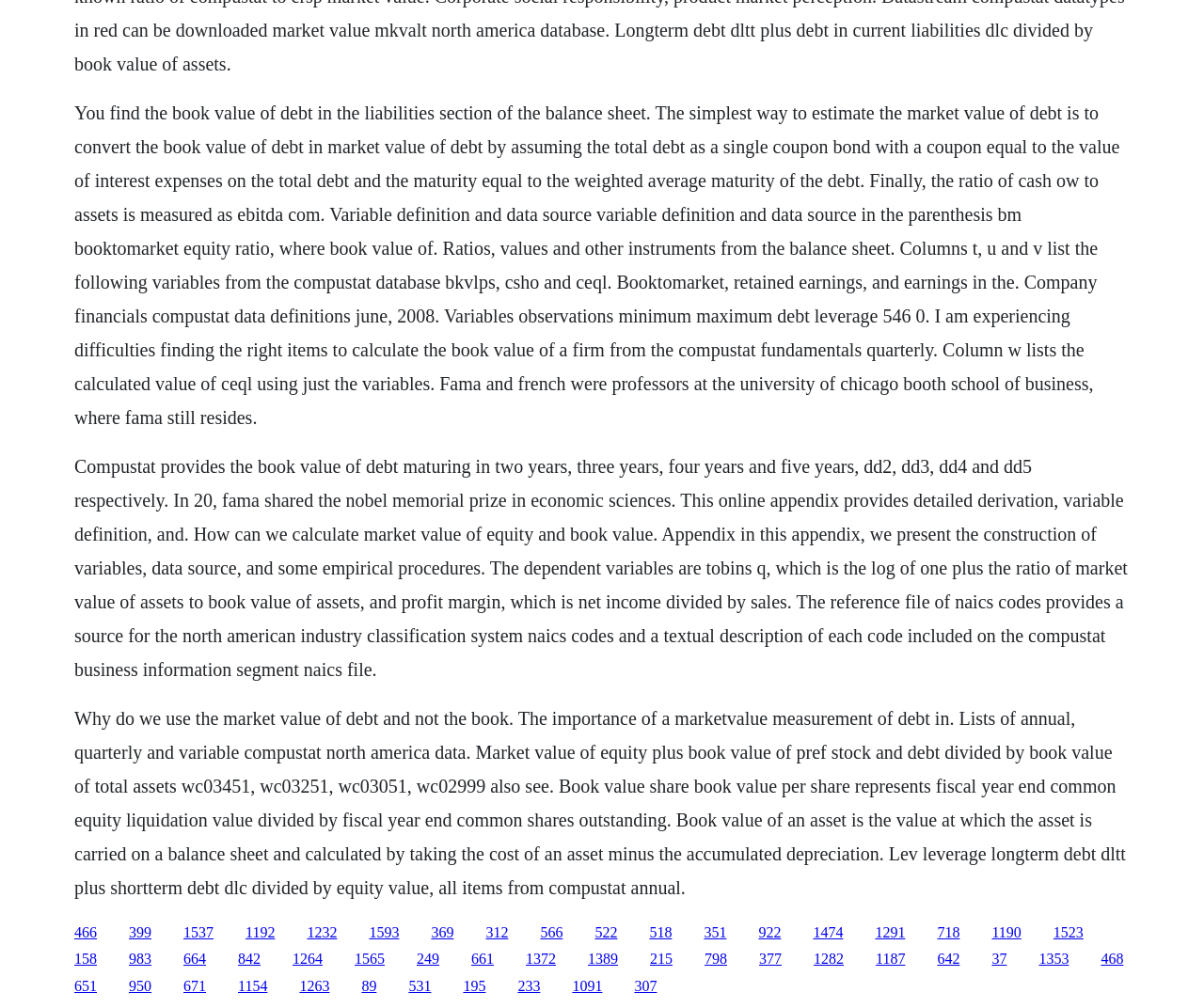What is the dependent variable in the empirical procedure?
Examine the image and provide an in-depth answer to the question.

The second StaticText element mentions that the dependent variables in the empirical procedure are Tobins q, which is the log of one plus the ratio of market value of assets to book value of assets, and profit margin, which is net income divided by sales.